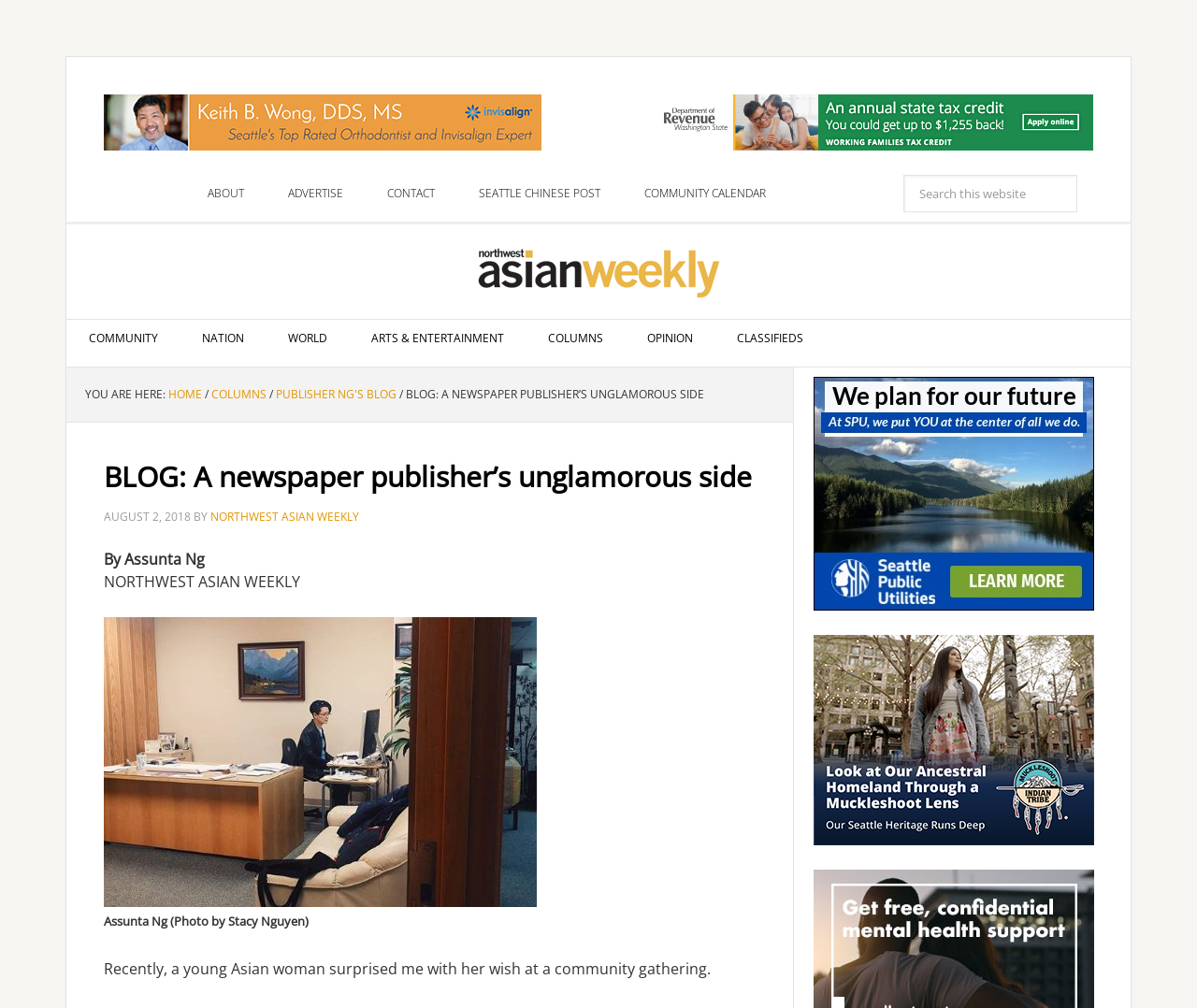Analyze the image and provide a detailed answer to the question: Is there an image of the author in the blog post?

I found the answer by looking at the image element which is described by the caption 'Assunta Ng (Photo by Stacy Nguyen)' and is located below the title of the blog post.